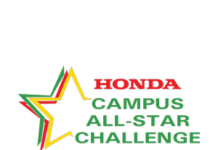What does the green color in the logo signify?
Please provide a single word or phrase in response based on the screenshot.

Growth and renewal